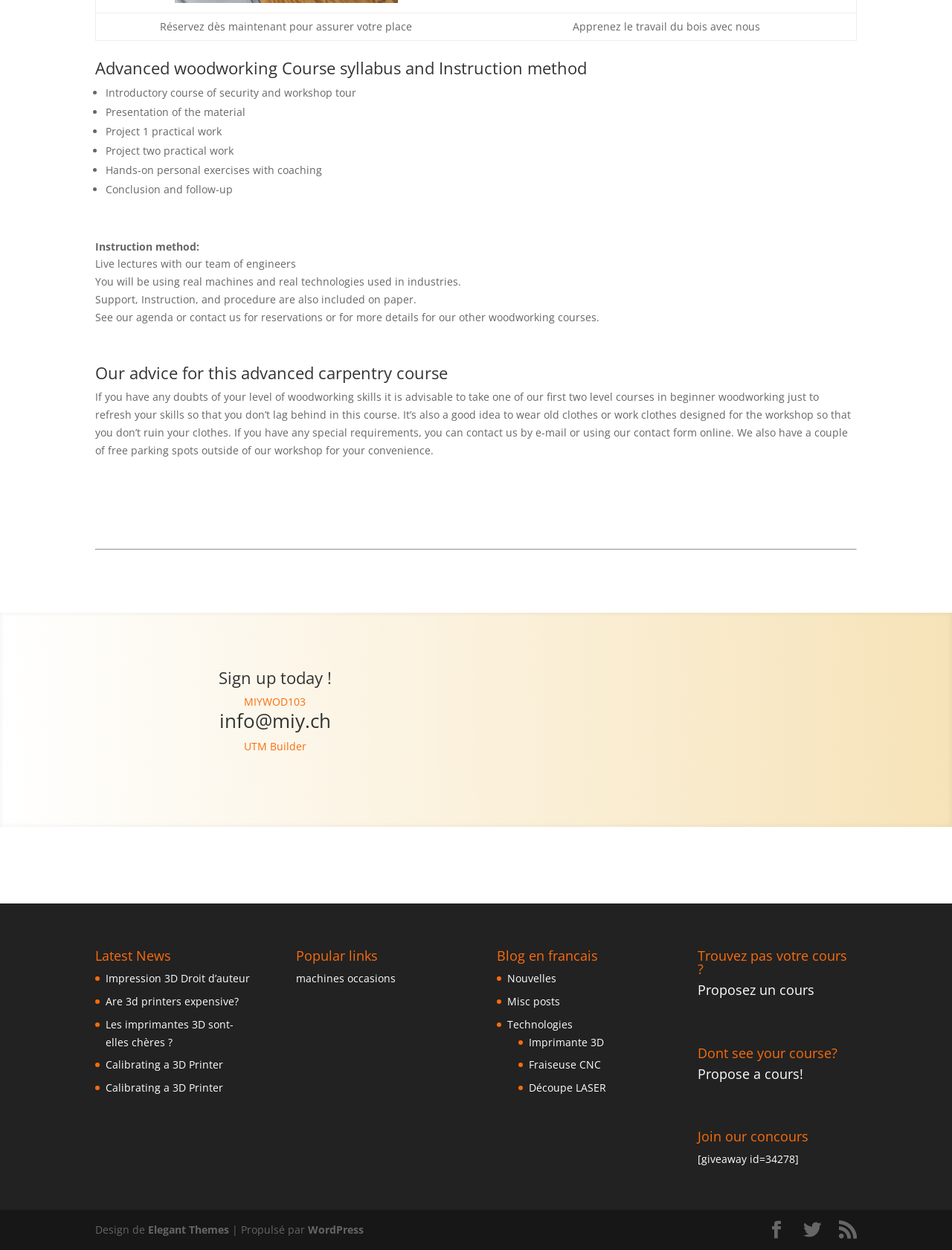Specify the bounding box coordinates for the region that must be clicked to perform the given instruction: "Learn about Choosing a Handbag".

None